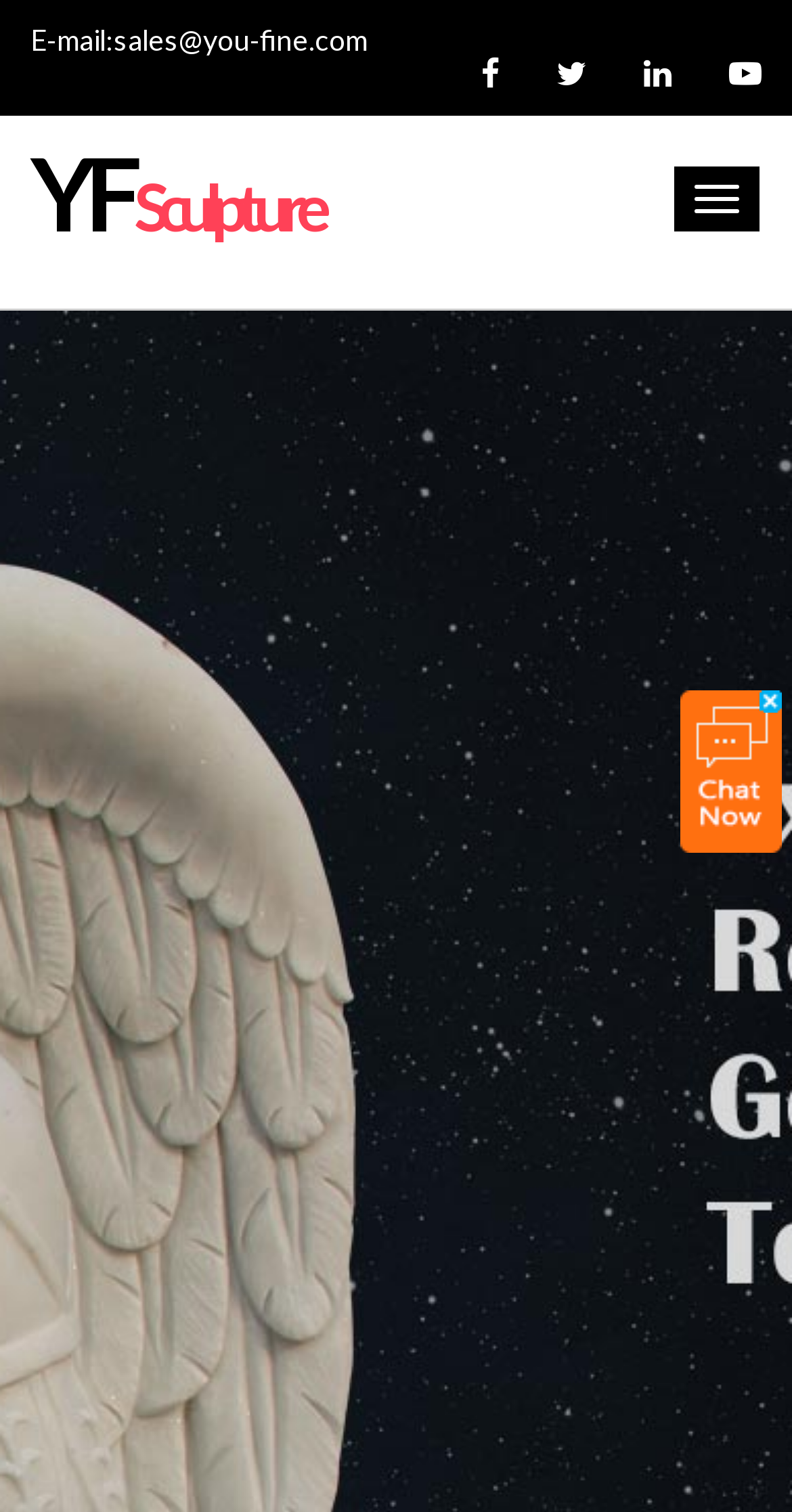Summarize the webpage comprehensively, mentioning all visible components.

The webpage appears to be an e-commerce page selling a Catholic saint statue, specifically a High Quality Statue of Holy Michael from China. 

At the top left of the page, there is a link to contact the sales team via email, "sales@you-fine.com". Next to it, there are four social media links, represented by icons, positioned horizontally. 

Below these links, there is a link to "YFSculpture" at the top left corner. To the right of this link, there is a button to toggle navigation. 

The main content of the page is an image of the statue, which takes up most of the page's width and is positioned in the middle. The image is centered and starts from about halfway down the page, leaving some space at the top for the links and button.